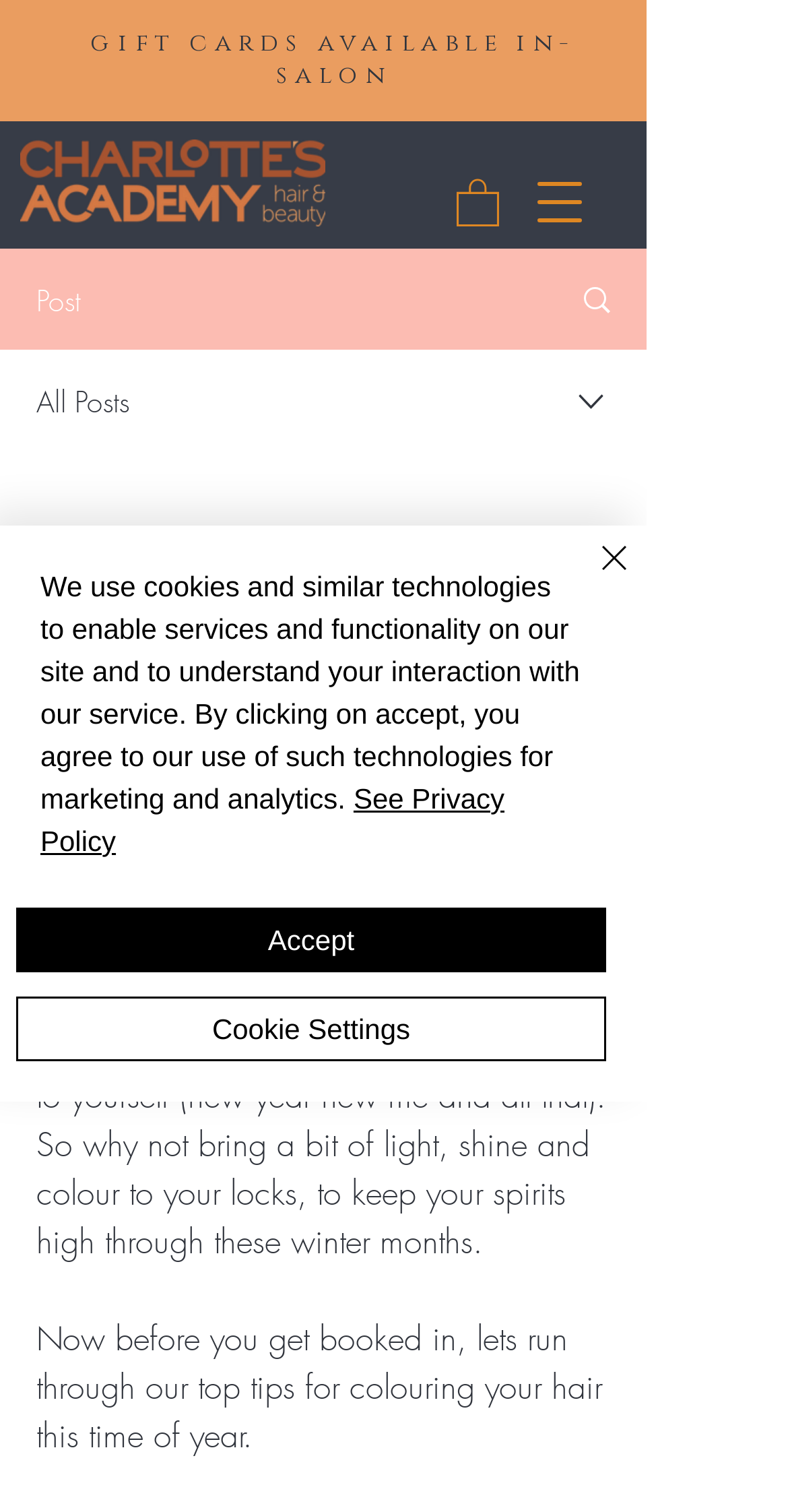Given the webpage screenshot, identify the bounding box of the UI element that matches this description: "Search".

[0.695, 0.166, 0.818, 0.23]